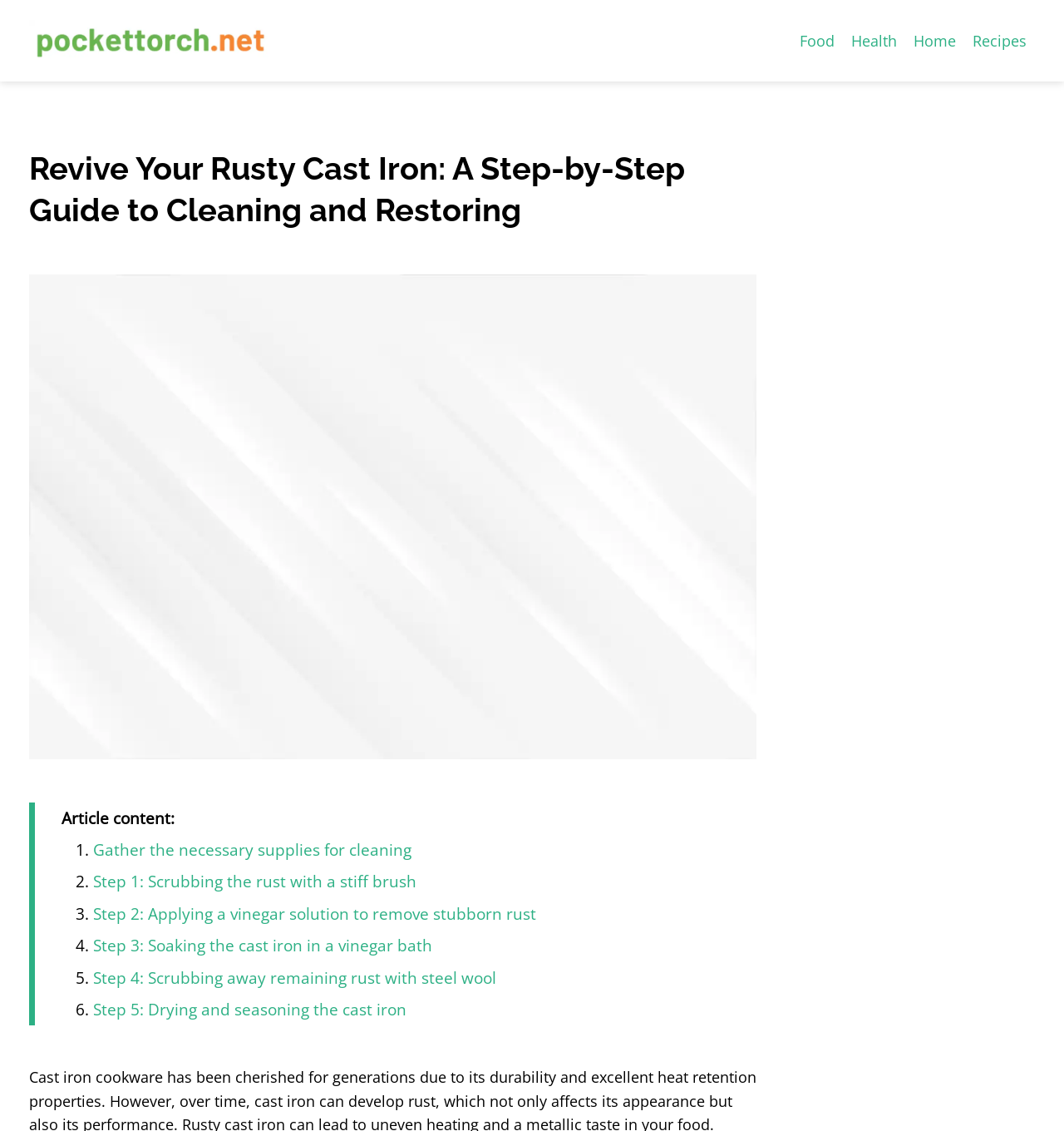Locate the bounding box coordinates of the element you need to click to accomplish the task described by this instruction: "Explore the link to Recipes".

[0.906, 0.023, 0.973, 0.048]